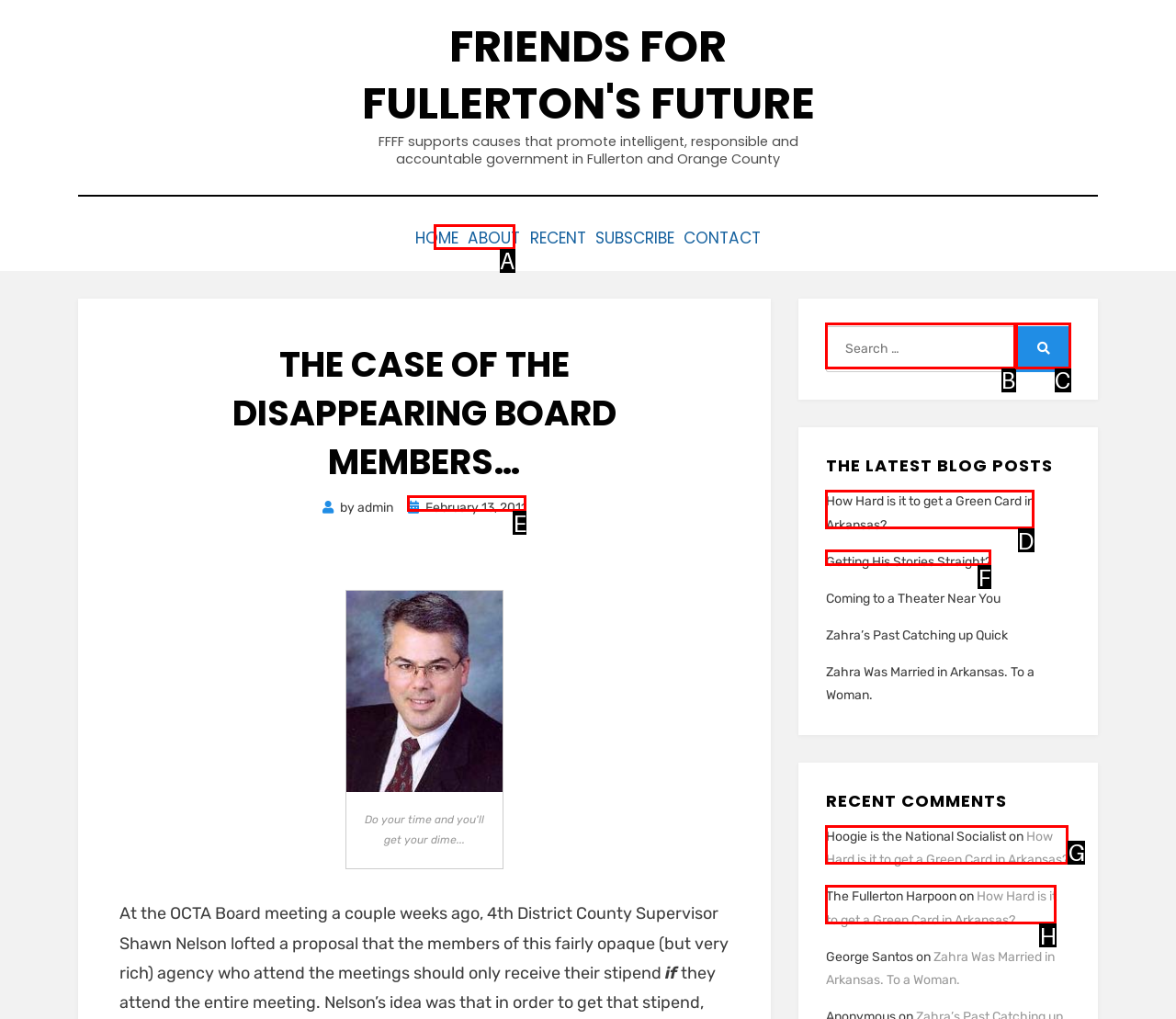Determine the letter of the UI element that you need to click to perform the task: Read the latest blog post 'How Hard is it to get a Green Card in Arkansas?'.
Provide your answer with the appropriate option's letter.

D